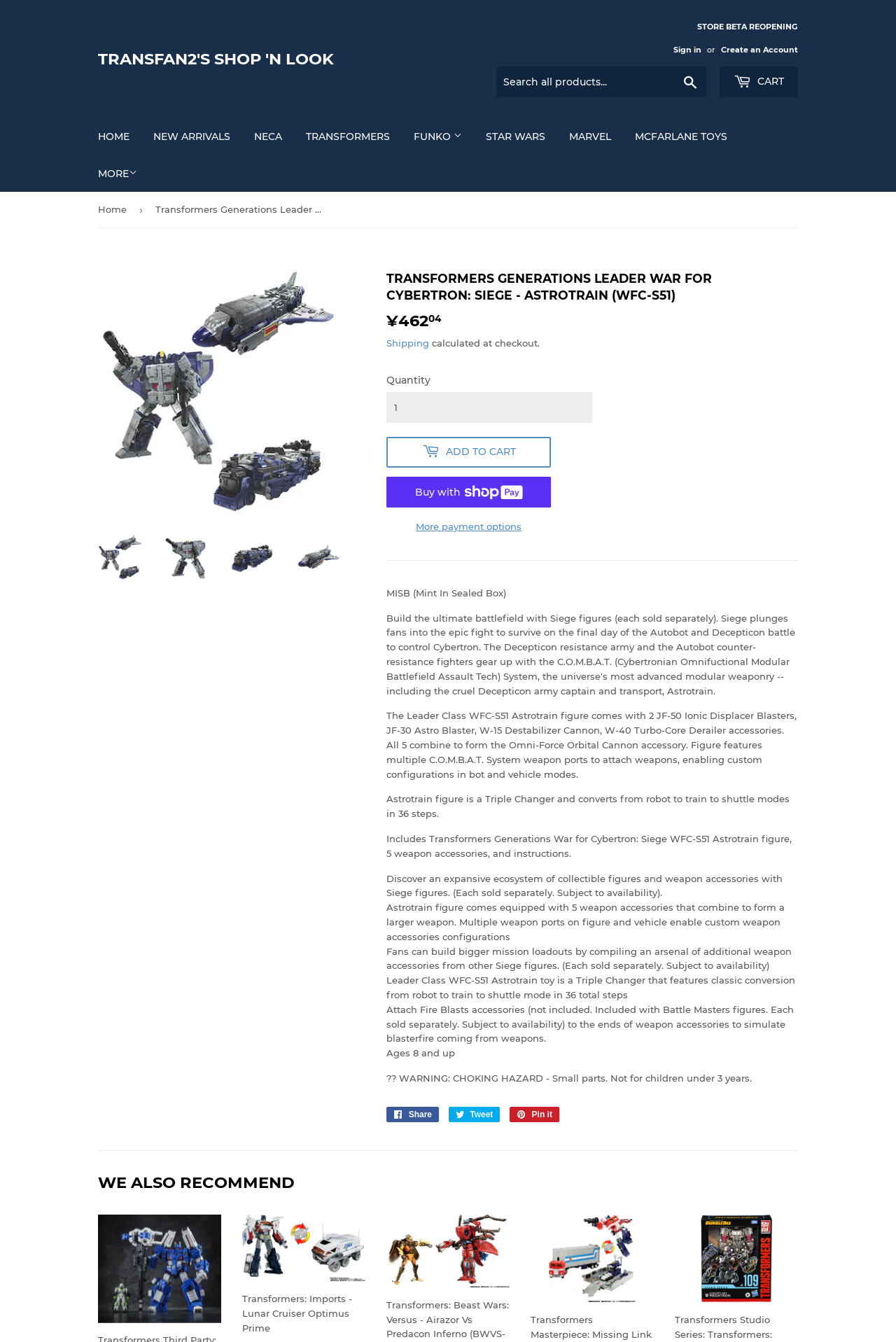Determine the bounding box coordinates of the element's region needed to click to follow the instruction: "Search all products". Provide these coordinates as four float numbers between 0 and 1, formatted as [left, top, right, bottom].

[0.554, 0.05, 0.788, 0.073]